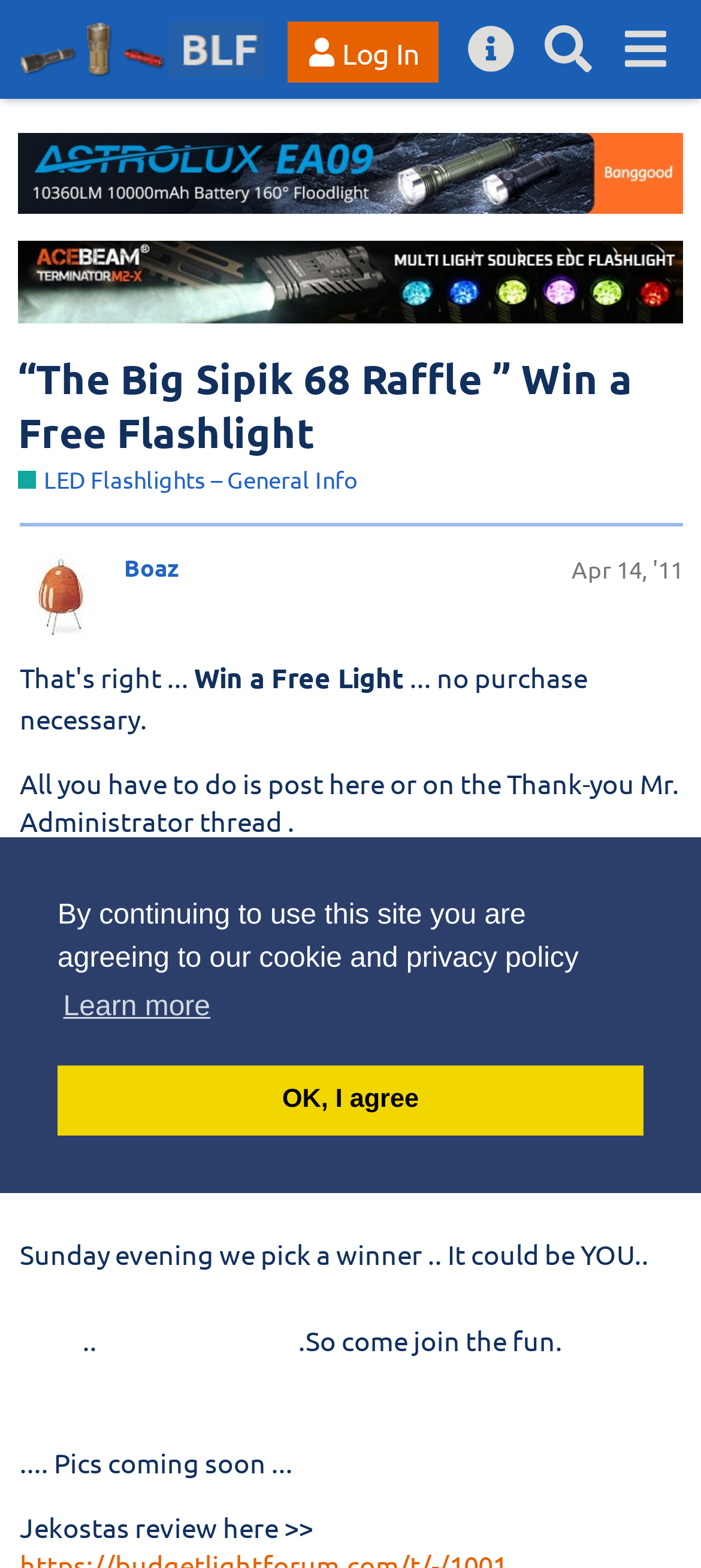Please examine the image and provide a detailed answer to the question: What is the topic of the forum?

I found the answer by looking at the breadcrumbs at the top of the webpage, which show the topic hierarchy as 'LED Flashlights – General Info'.